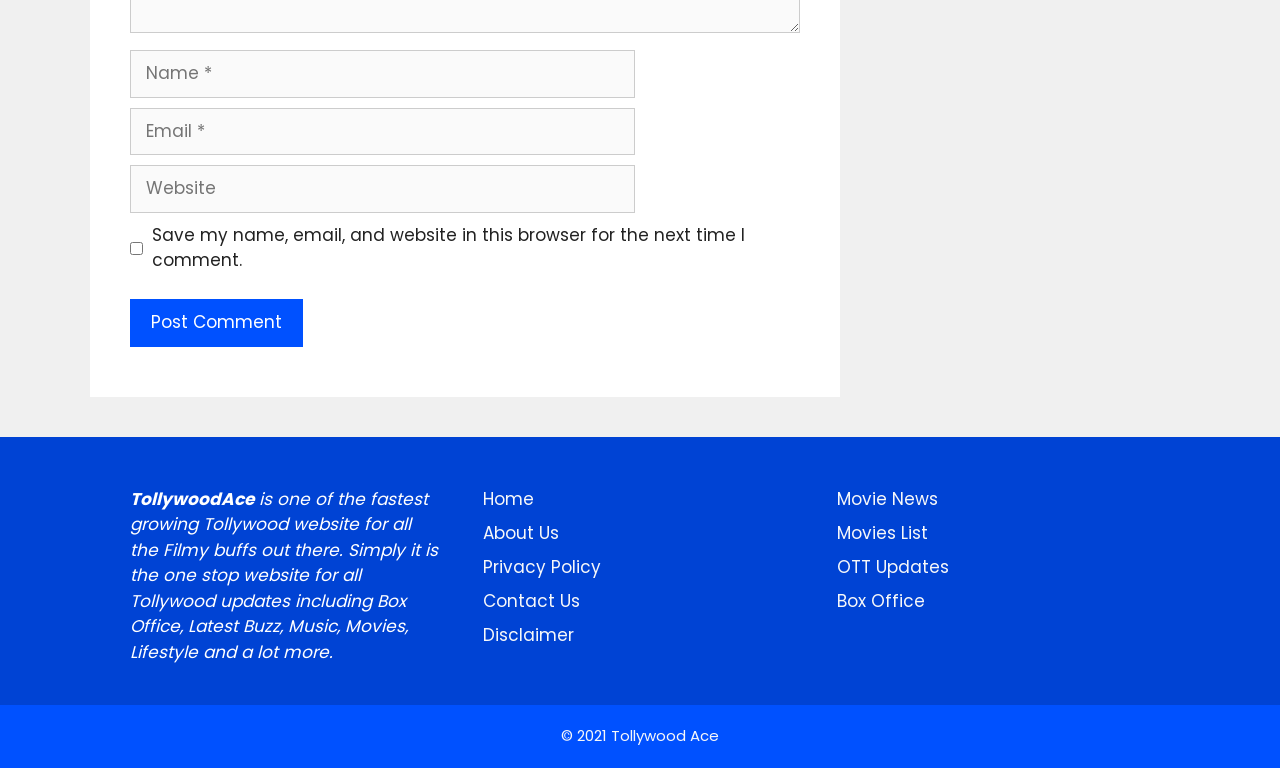What is the purpose of the checkbox?
Please provide a full and detailed response to the question.

The checkbox is labeled as 'Save my name, email, and website in this browser for the next time I comment.', suggesting that its purpose is to save the user's information for future commenting purposes.